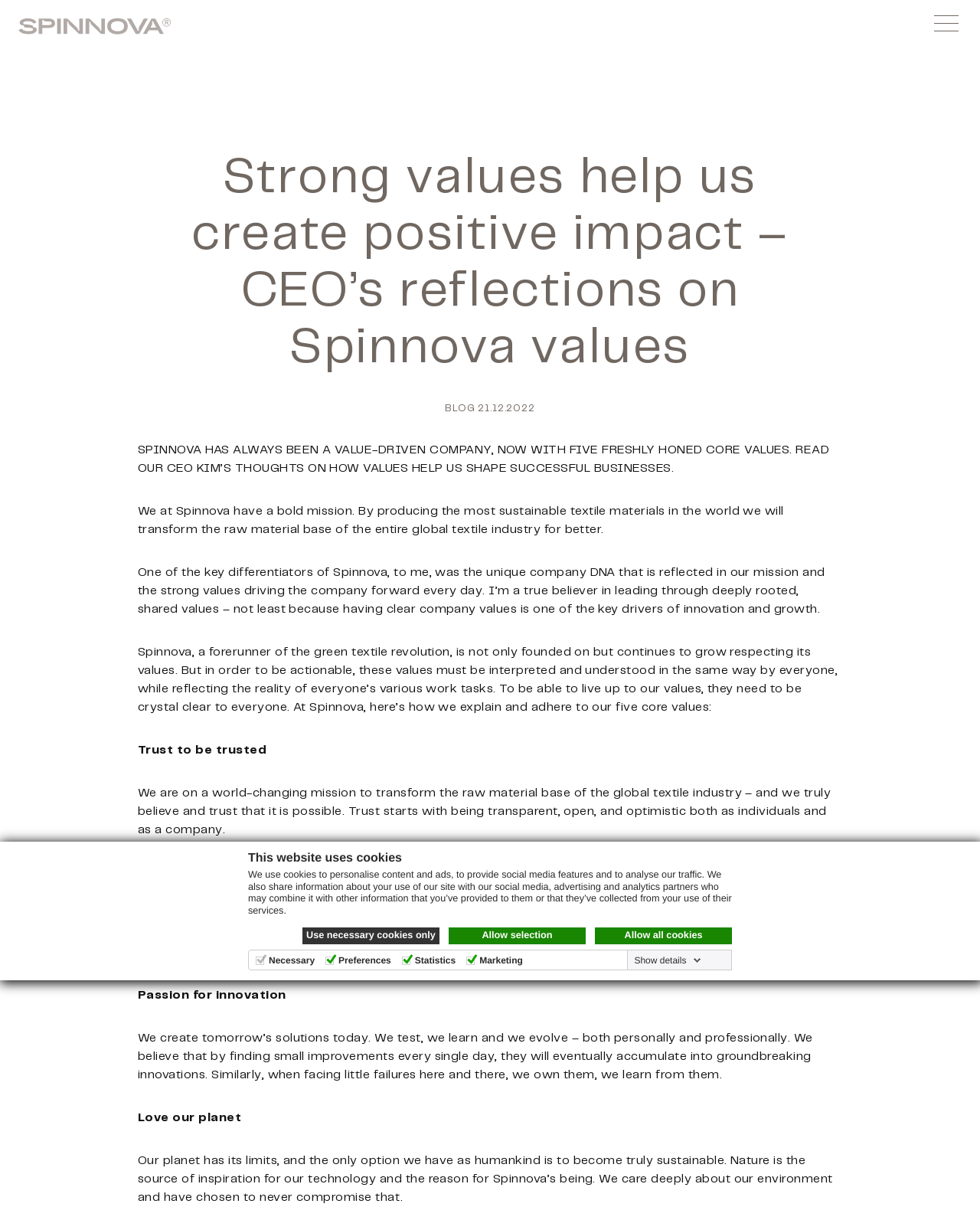Use a single word or phrase to answer the question:
What is the purpose of the company's values?

To drive innovation and growth